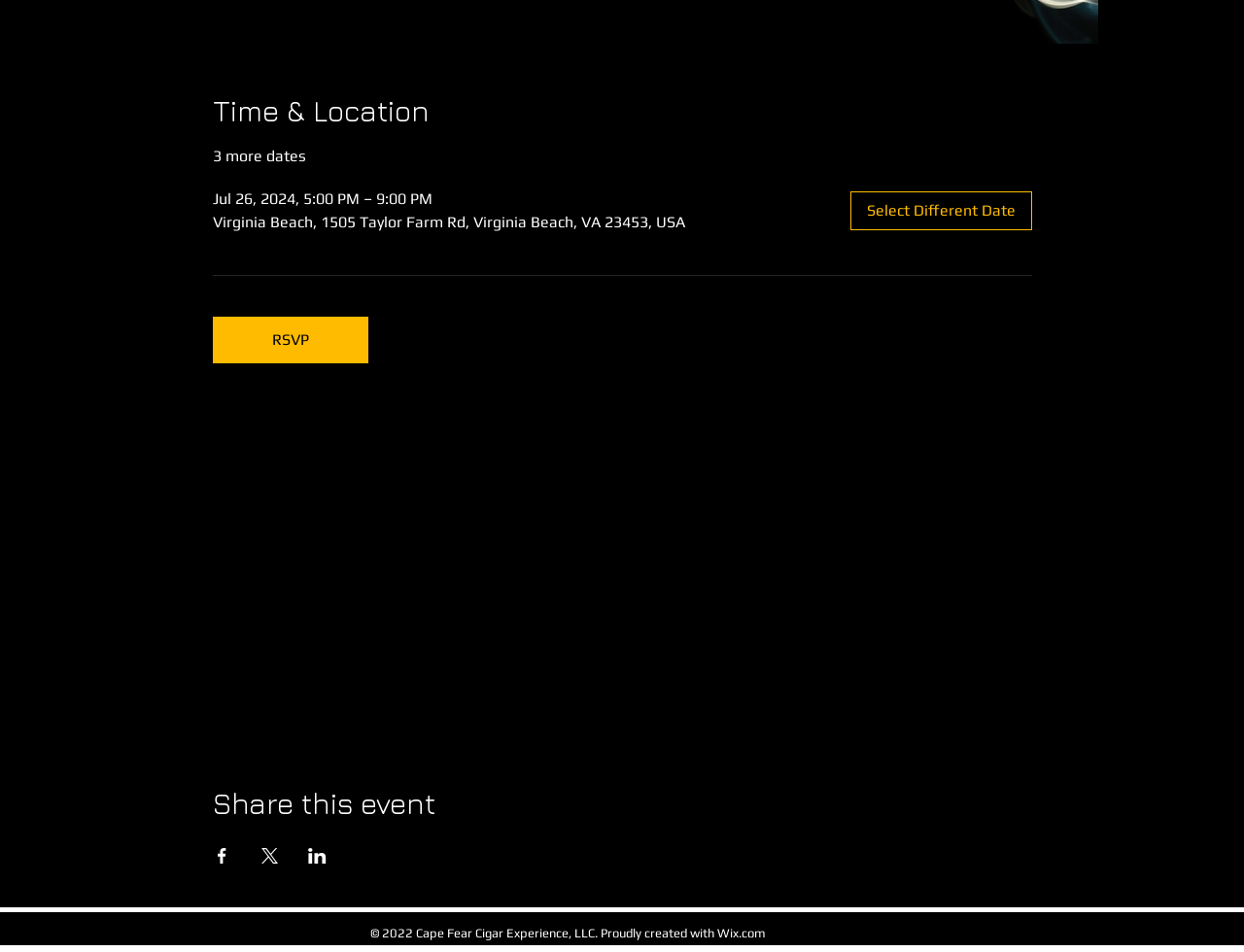Identify the bounding box coordinates of the HTML element based on this description: "Select Different Date".

[0.683, 0.201, 0.829, 0.242]